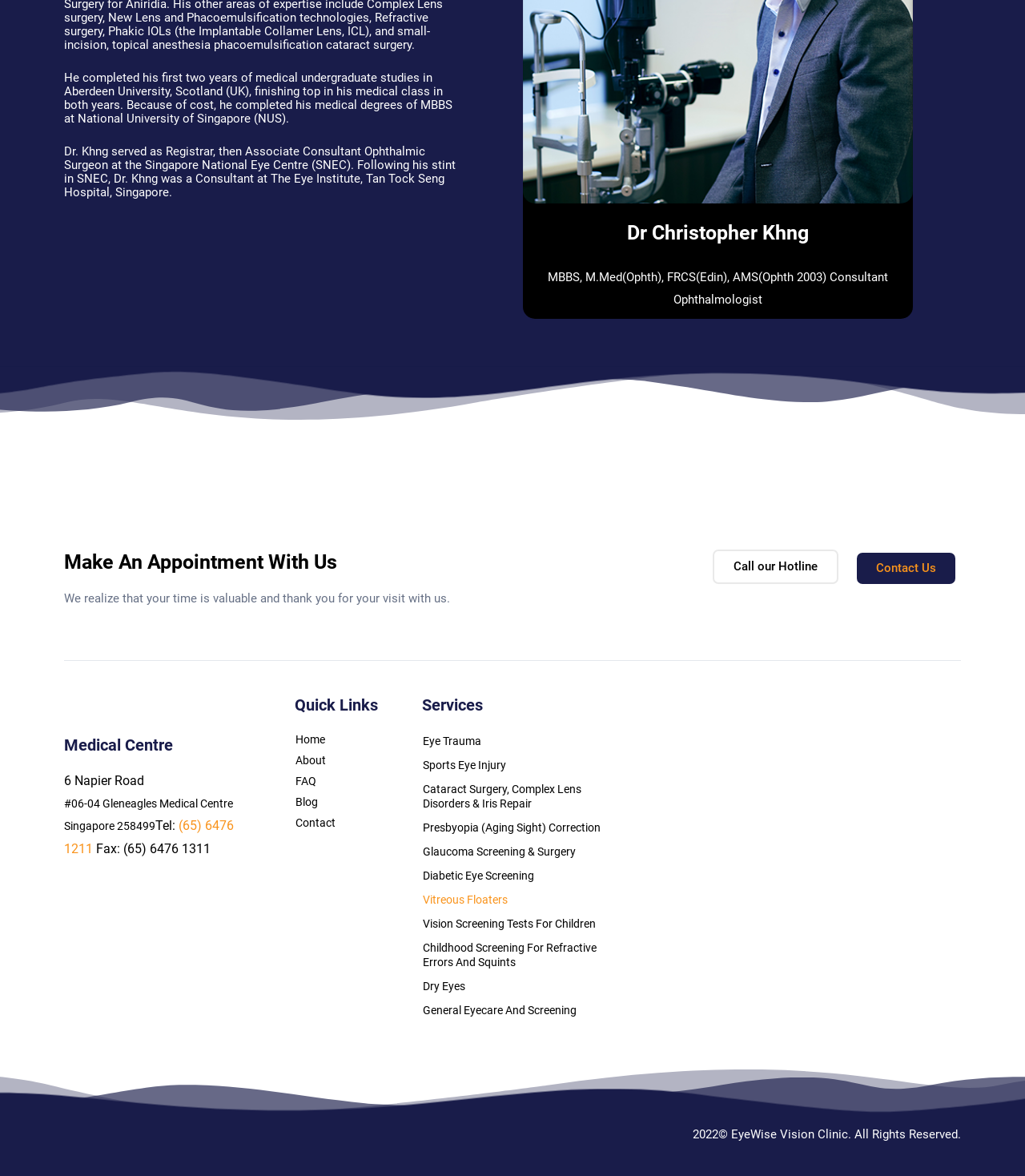Highlight the bounding box coordinates of the element that should be clicked to carry out the following instruction: "Make an appointment with the doctor". The coordinates must be given as four float numbers ranging from 0 to 1, i.e., [left, top, right, bottom].

[0.062, 0.47, 0.68, 0.487]